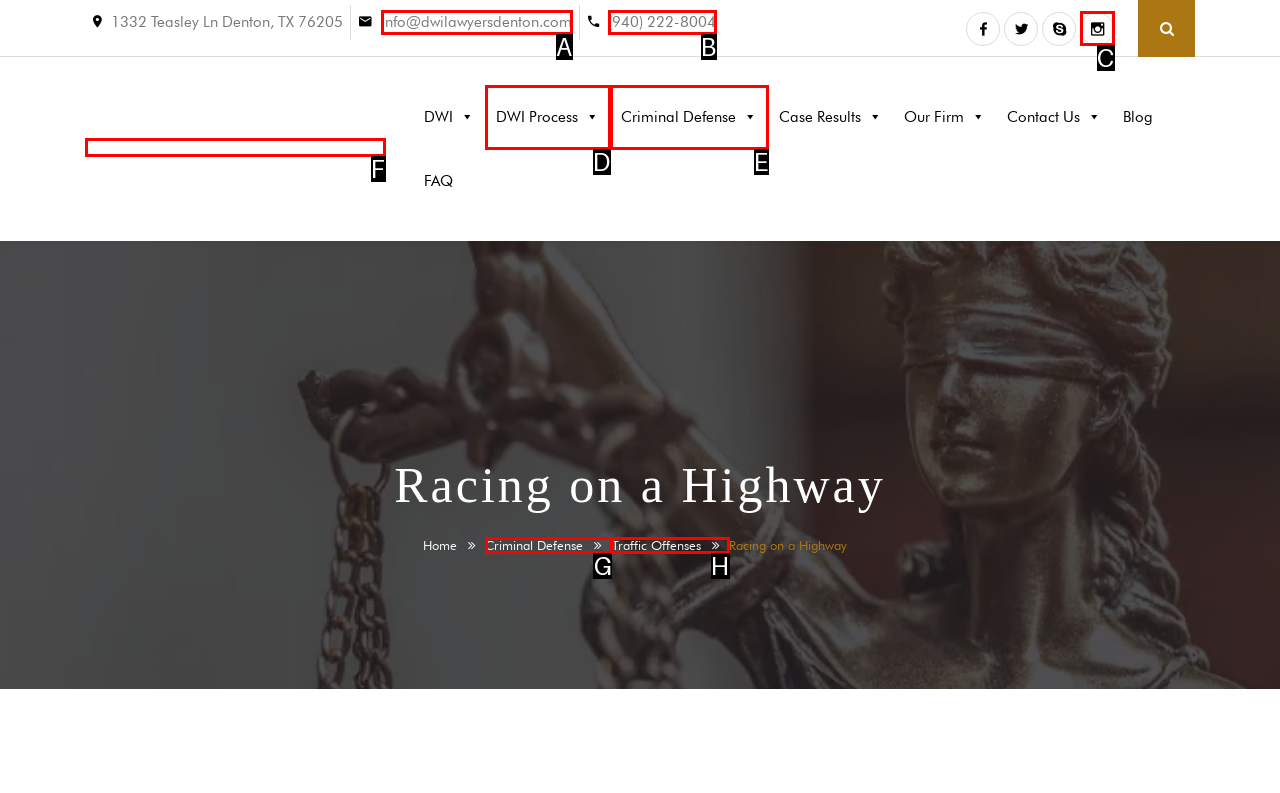Identify the HTML element that matches the description: (940) 222-8004
Respond with the letter of the correct option.

B